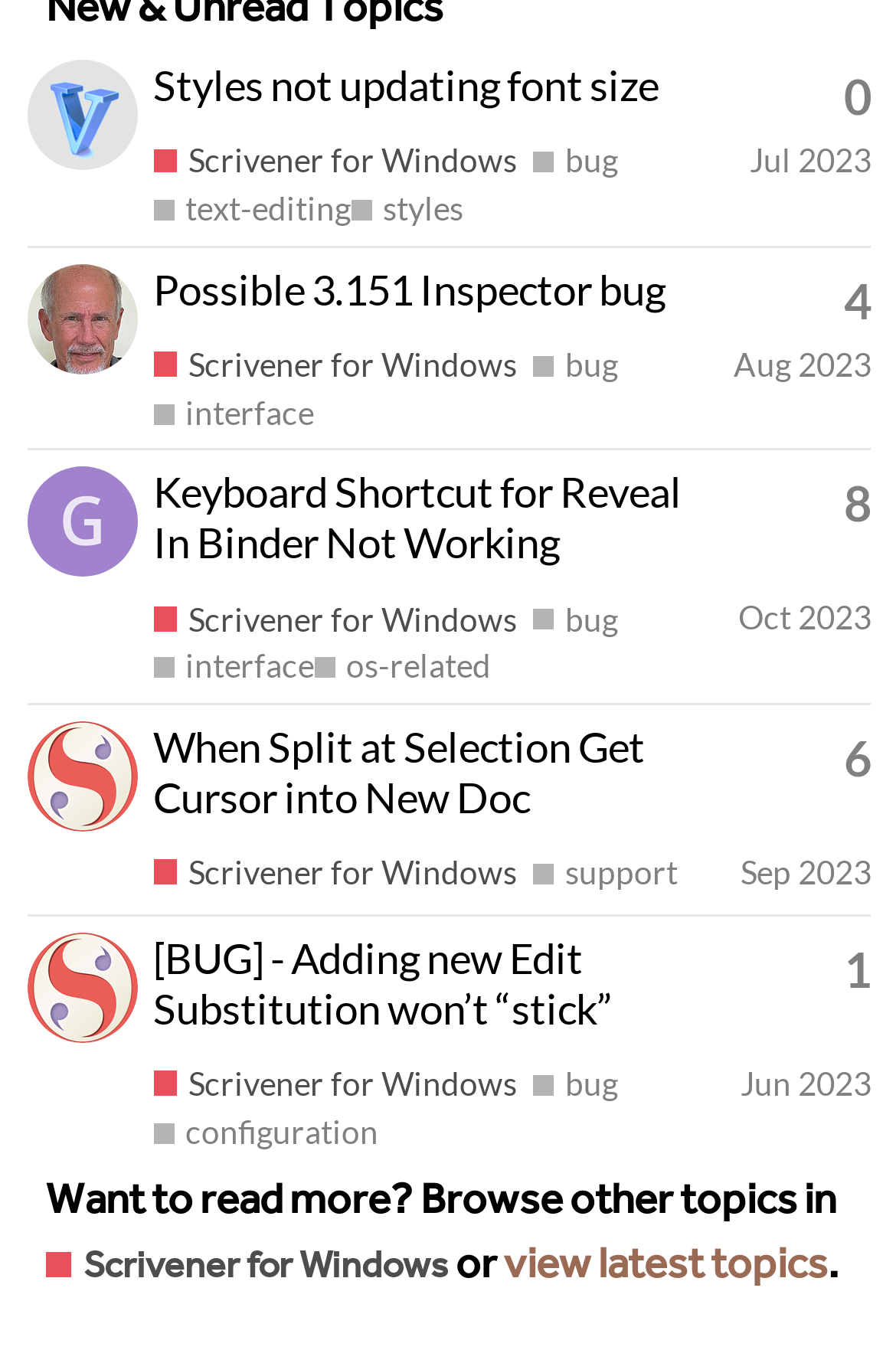Find the bounding box coordinates for the element that must be clicked to complete the instruction: "Check replies to GoalieDad's topic". The coordinates should be four float numbers between 0 and 1, indicated as [left, top, right, bottom].

[0.942, 0.204, 0.973, 0.24]